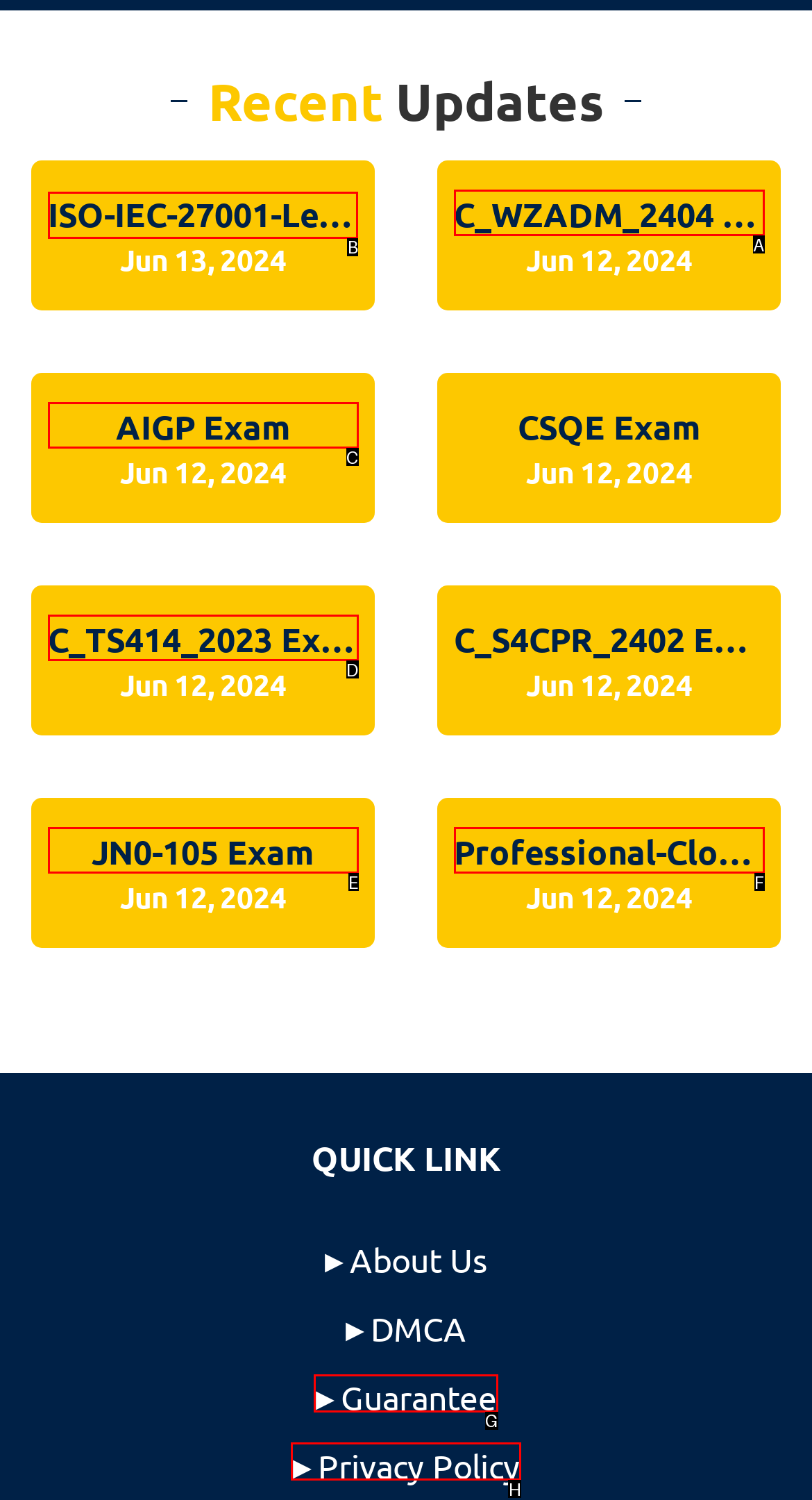Please indicate which HTML element to click in order to fulfill the following task: View ISO-IEC-27001-Lead-Implementer Exam details Respond with the letter of the chosen option.

B